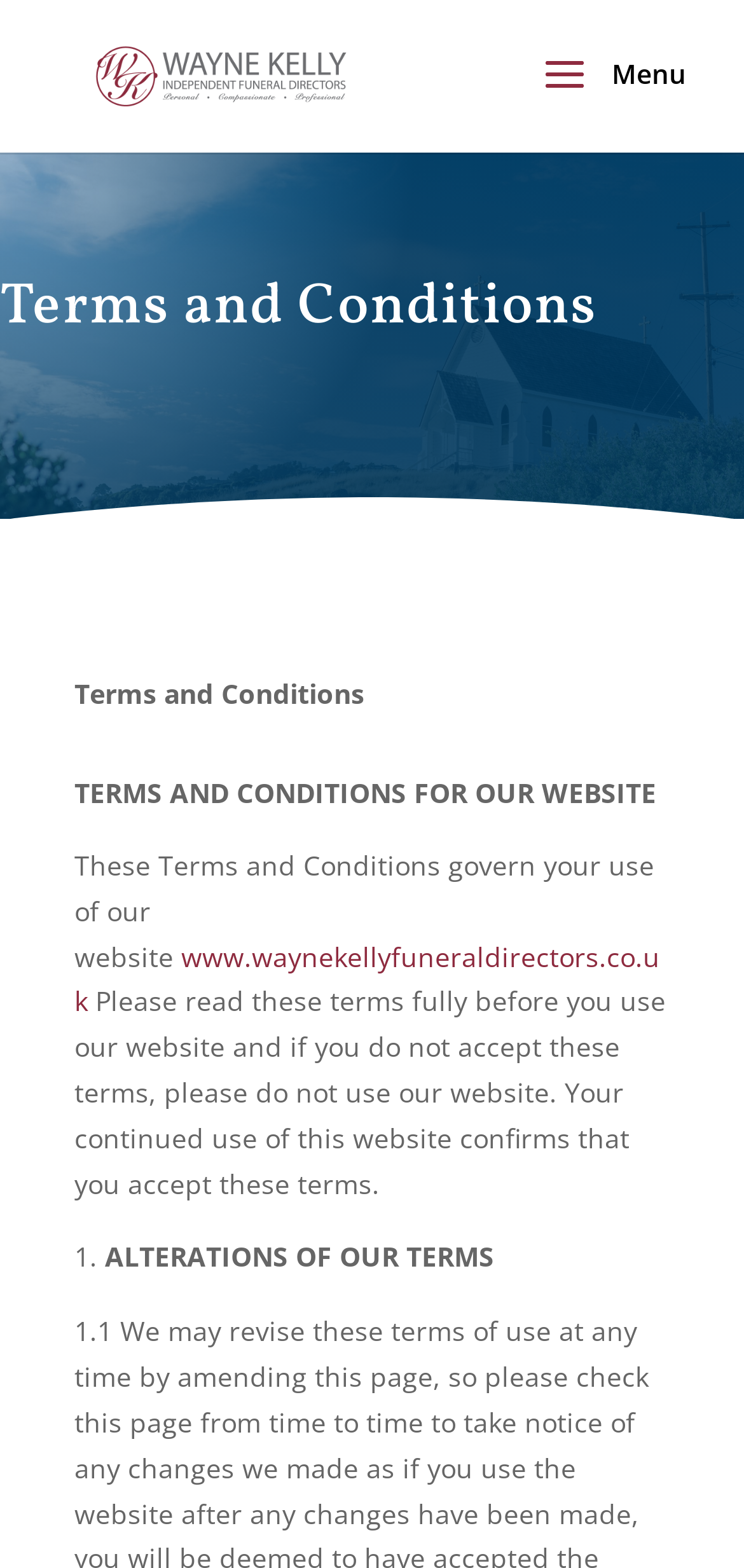Please provide a comprehensive answer to the question based on the screenshot: What is the name of the funeral directors?

The name of the funeral directors can be found in the link at the top of the webpage, which reads 'Wayne Kelly Independent Funeral Directors'. This link is also accompanied by an image with the same name.